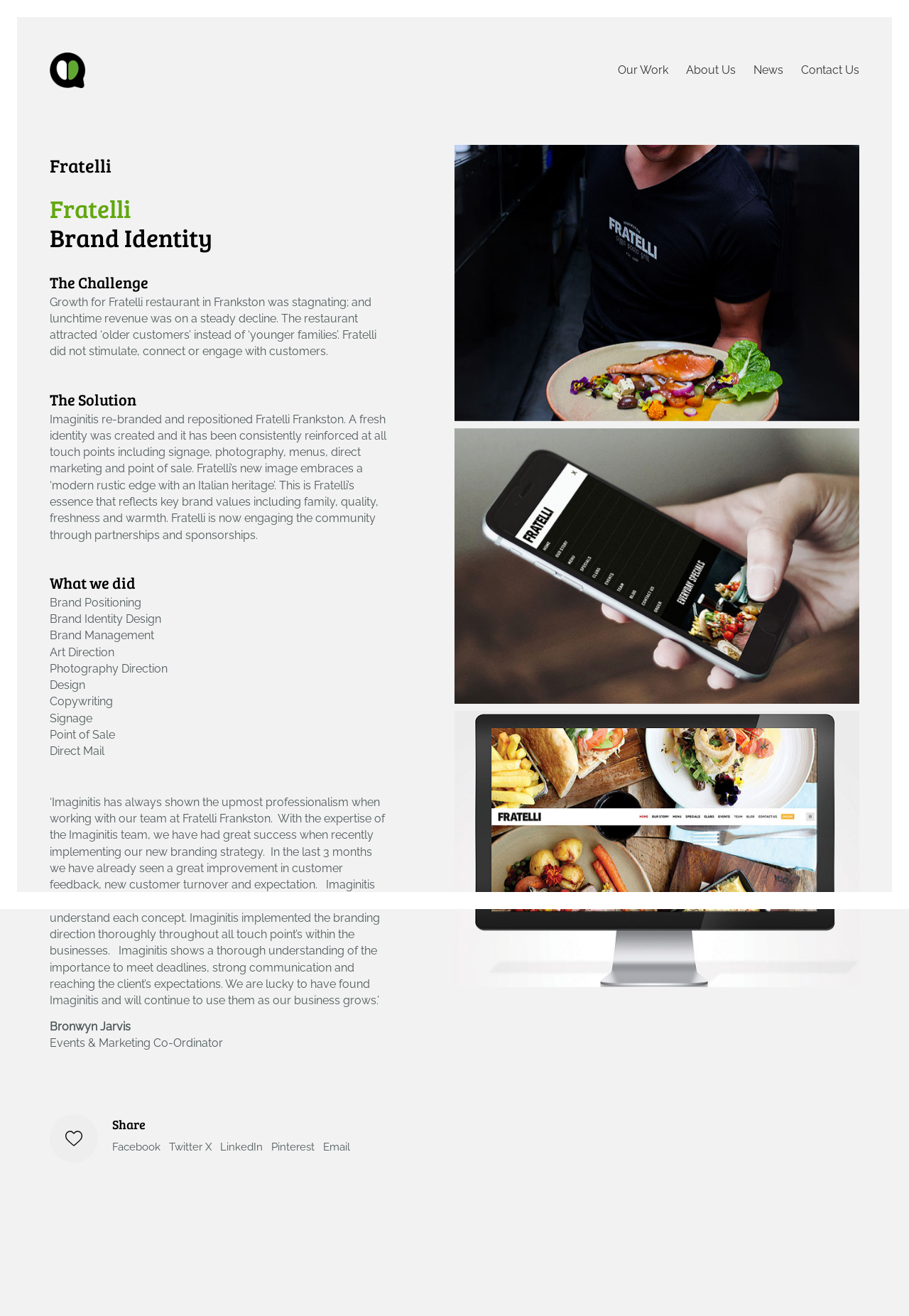Please locate the clickable area by providing the bounding box coordinates to follow this instruction: "Click on the 'ImaginItIs' logo".

[0.055, 0.04, 0.094, 0.067]